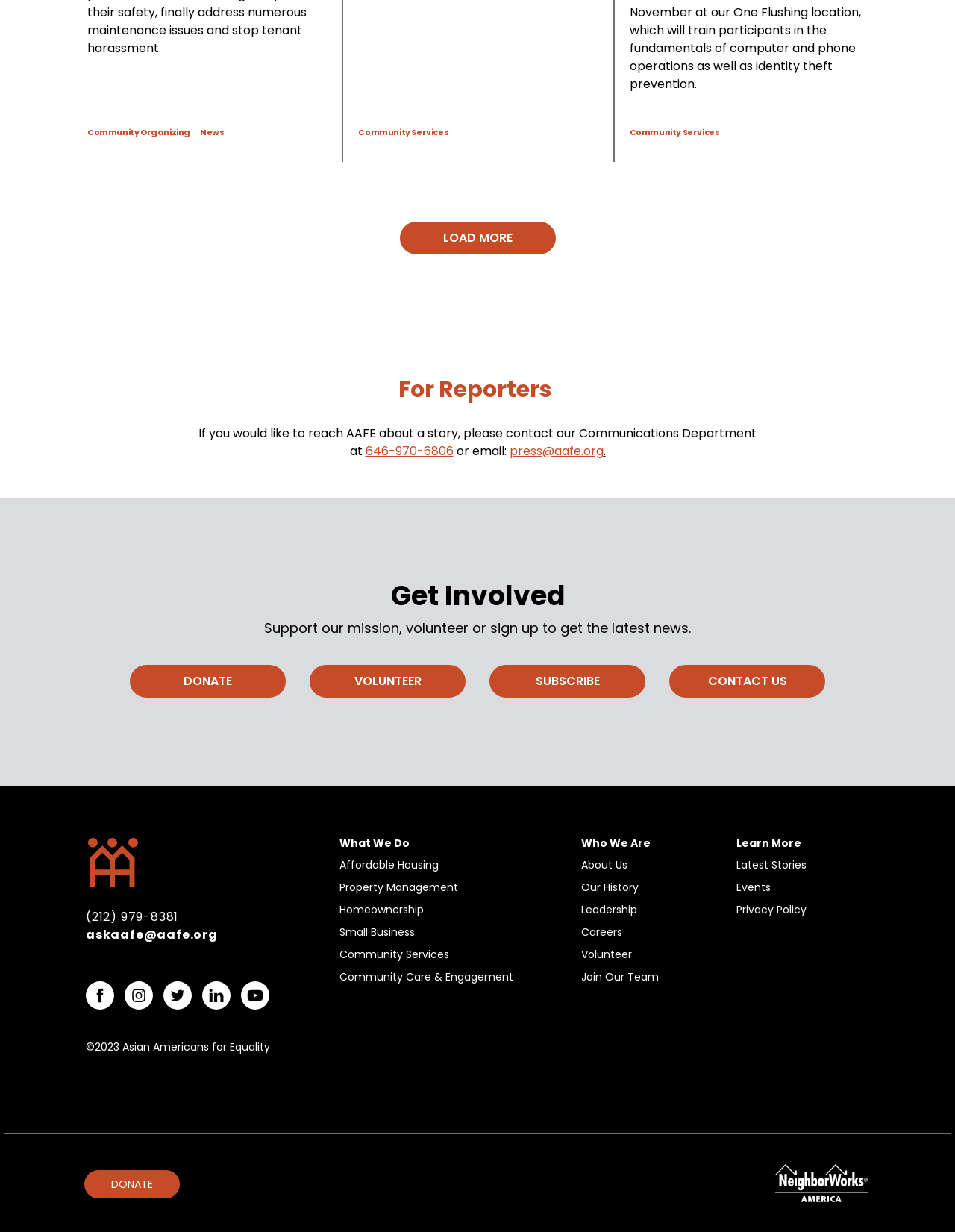Please find the bounding box coordinates of the element's region to be clicked to carry out this instruction: "Click the 'LOAD MORE' button".

[0.418, 0.18, 0.582, 0.207]